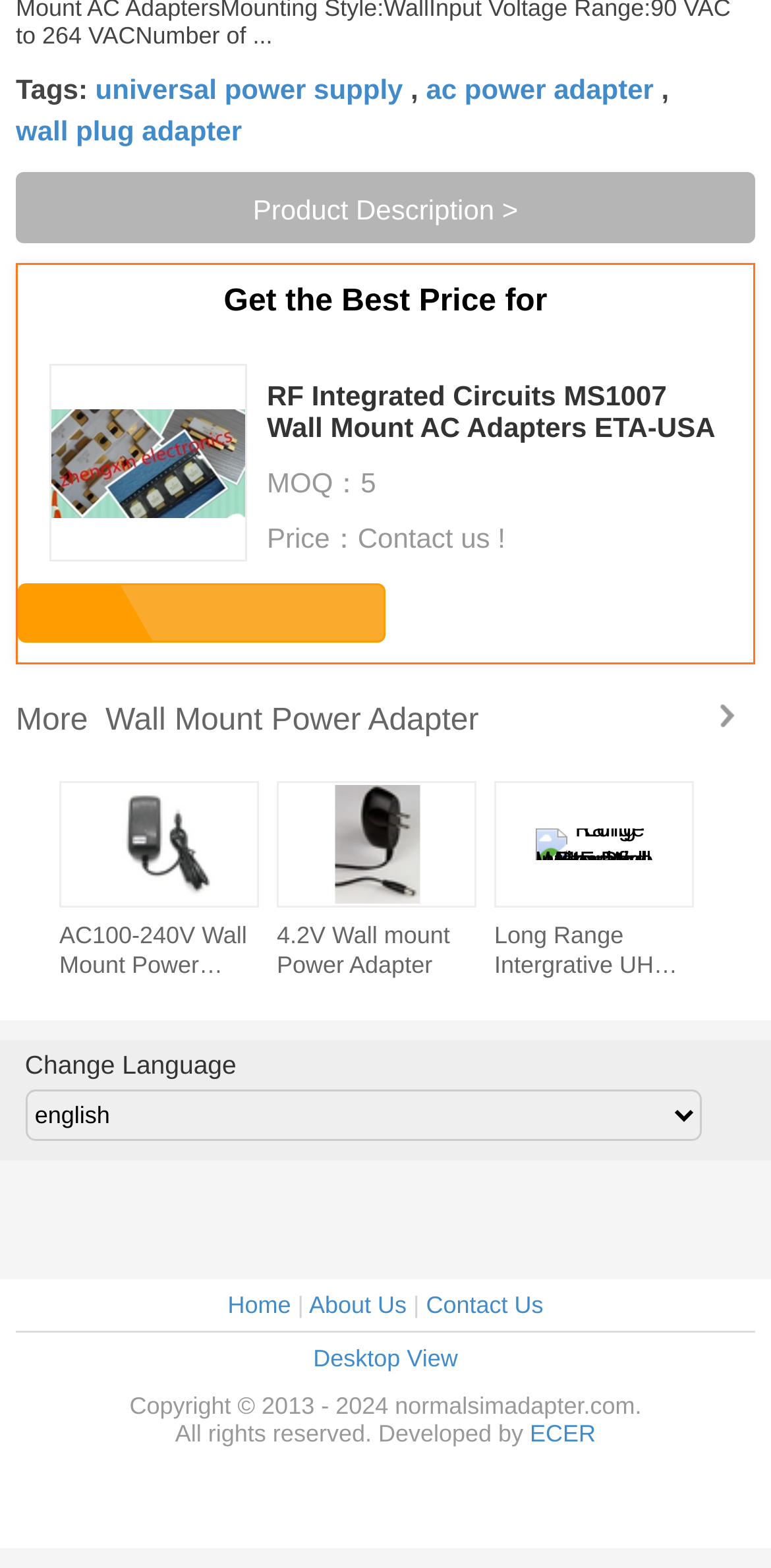Locate the bounding box coordinates of the UI element described by: "Cookies". The bounding box coordinates should consist of four float numbers between 0 and 1, i.e., [left, top, right, bottom].

None